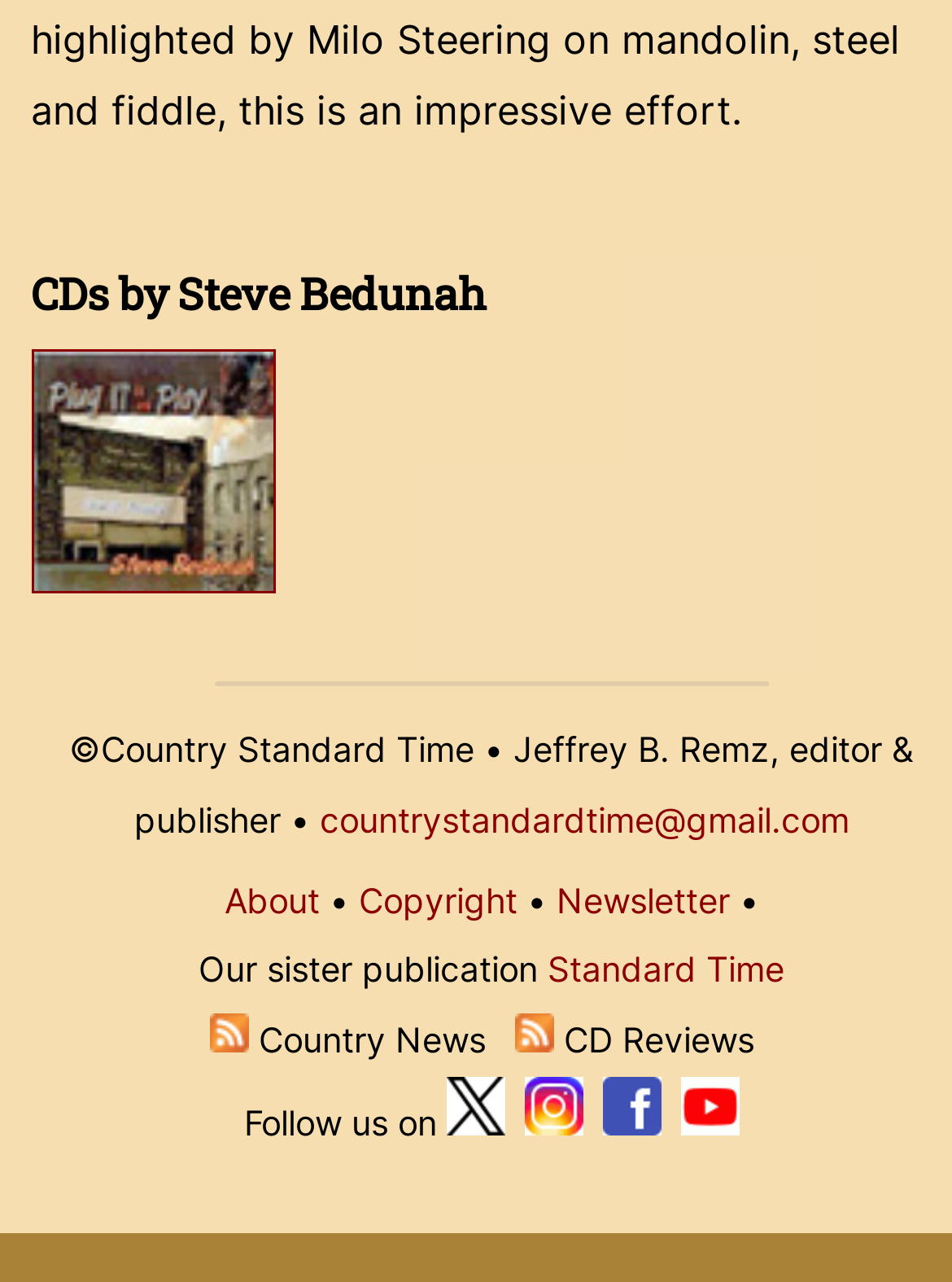Locate the bounding box coordinates of the element I should click to achieve the following instruction: "View the About page".

[0.236, 0.685, 0.336, 0.717]